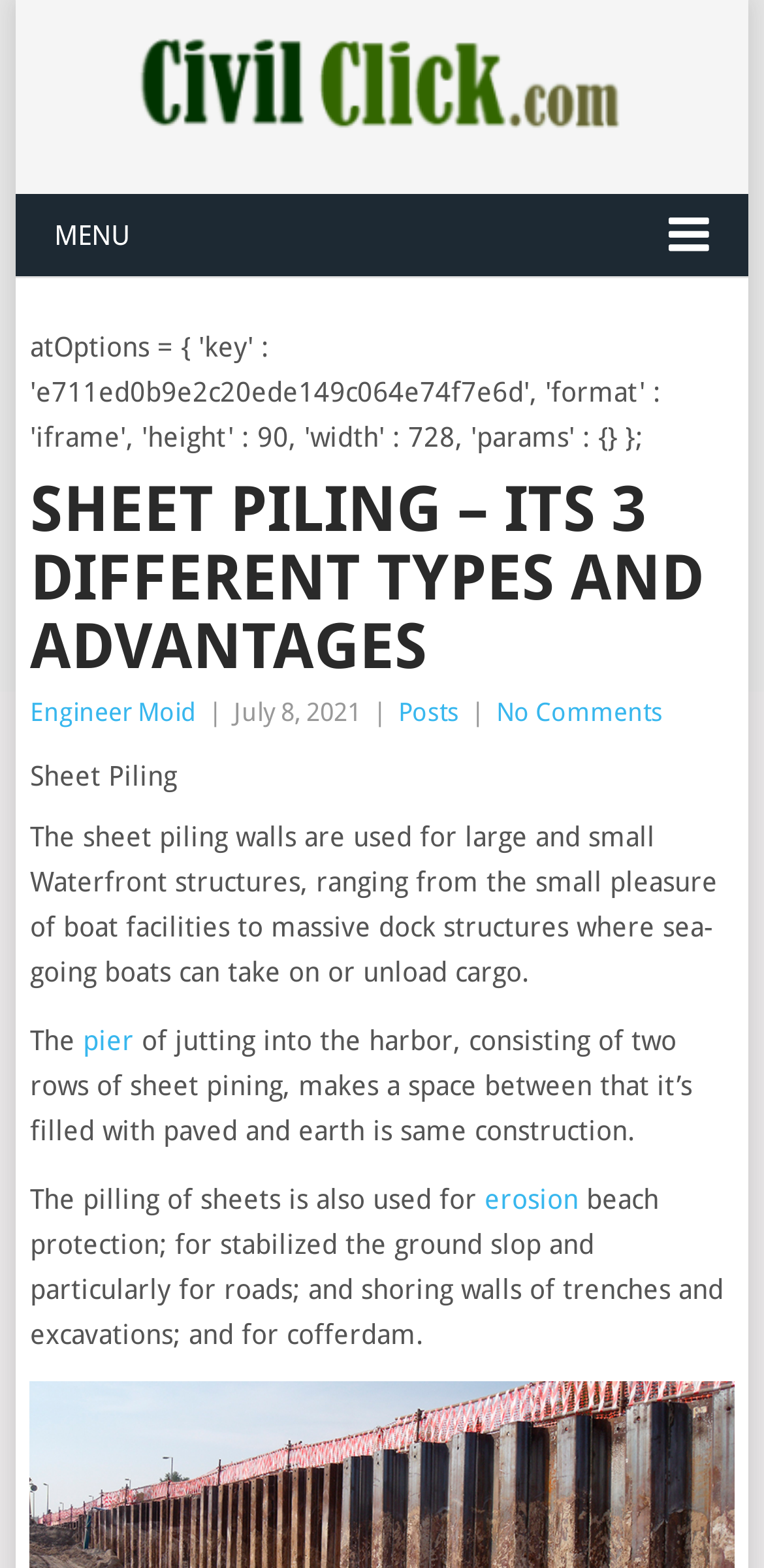Refer to the image and provide an in-depth answer to the question:
What is the main topic of this webpage?

Based on the webpage content, the main topic is sheet piling, which is discussed in the context of its different types and advantages, particularly in waterfront structures.